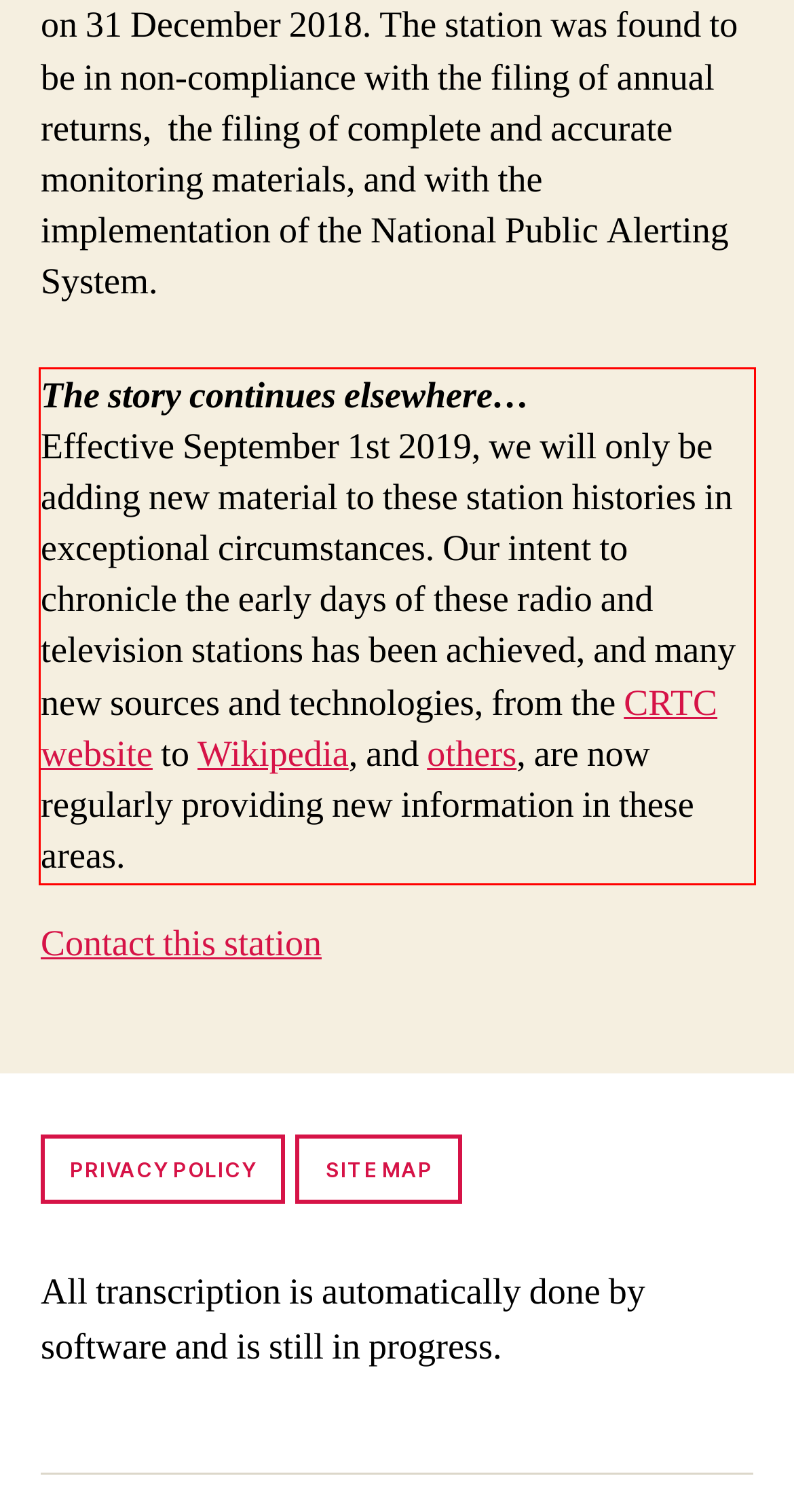You have a screenshot of a webpage, and there is a red bounding box around a UI element. Utilize OCR to extract the text within this red bounding box.

The story continues elsewhere… Effective September 1st 2019, we will only be adding new material to these station histories in exceptional circumstances. Our intent to chronicle the early days of these radio and television stations has been achieved, and many new sources and technologies, from the CRTC website to Wikipedia, and others, are now regularly providing new information in these areas.